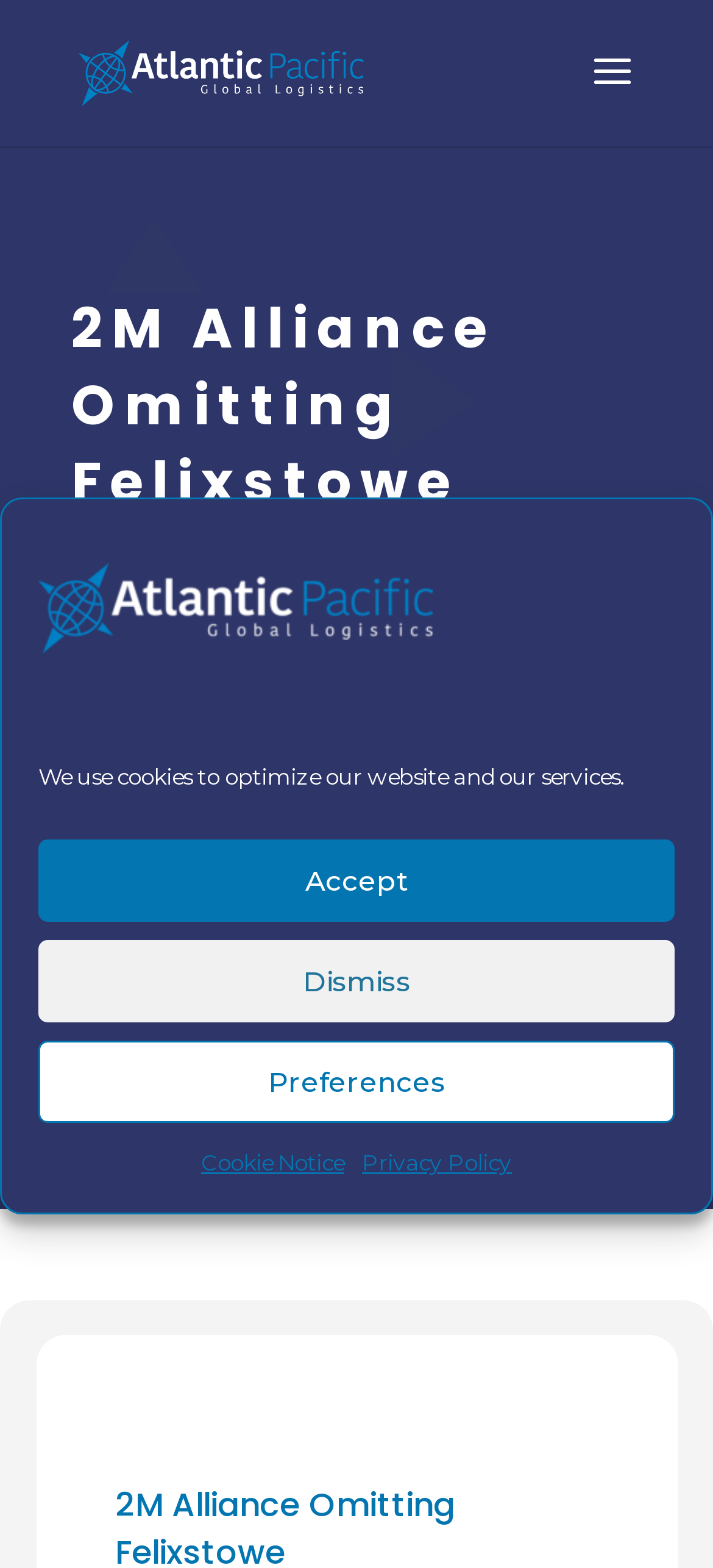How many buttons are in the cookie consent dialog?
Give a thorough and detailed response to the question.

I found the number of buttons in the cookie consent dialog by looking at the dialog element that says 'Manage Cookie Consent' and counting the number of button elements inside it, which are 'Accept', 'Dismiss', and 'Preferences'.